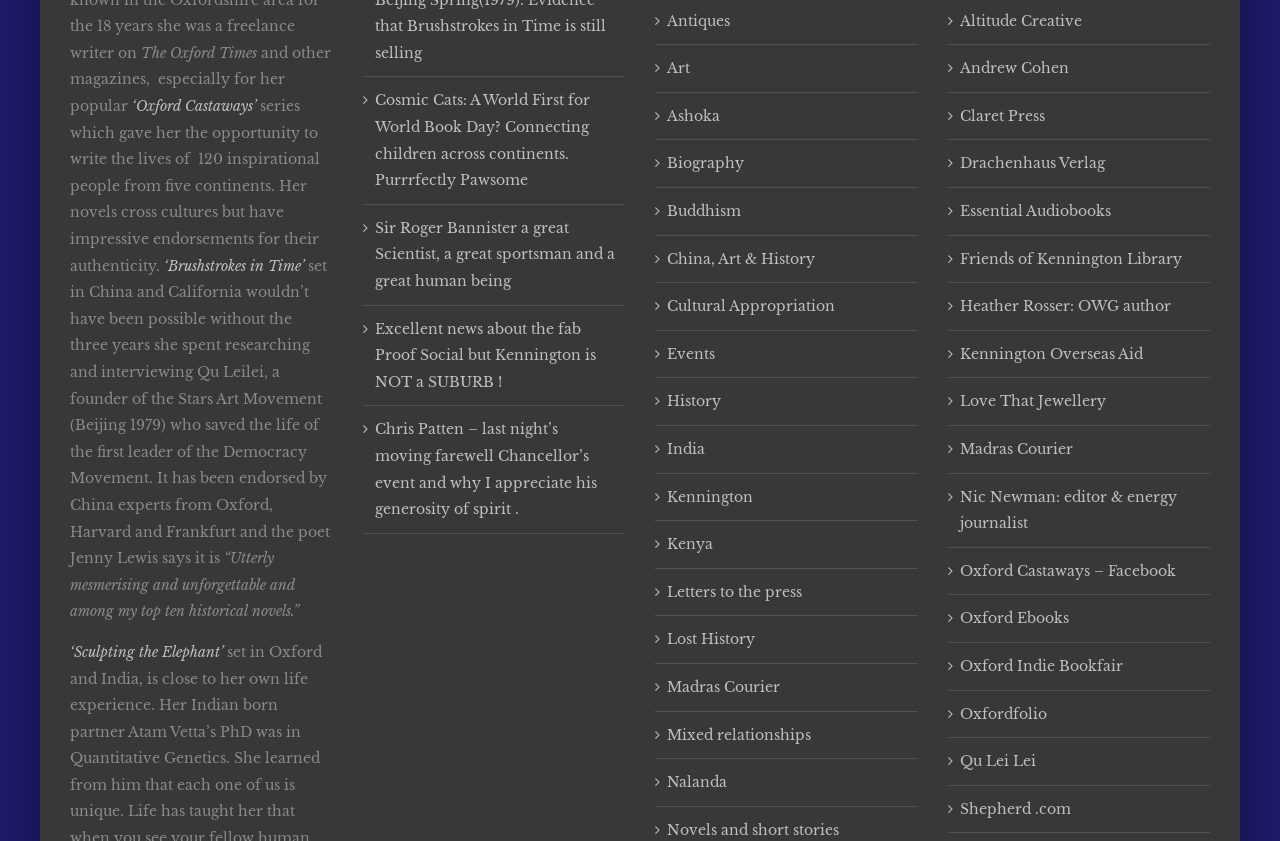Extract the bounding box coordinates for the HTML element that matches this description: "China, Art & History". The coordinates should be four float numbers between 0 and 1, i.e., [left, top, right, bottom].

[0.521, 0.292, 0.709, 0.324]